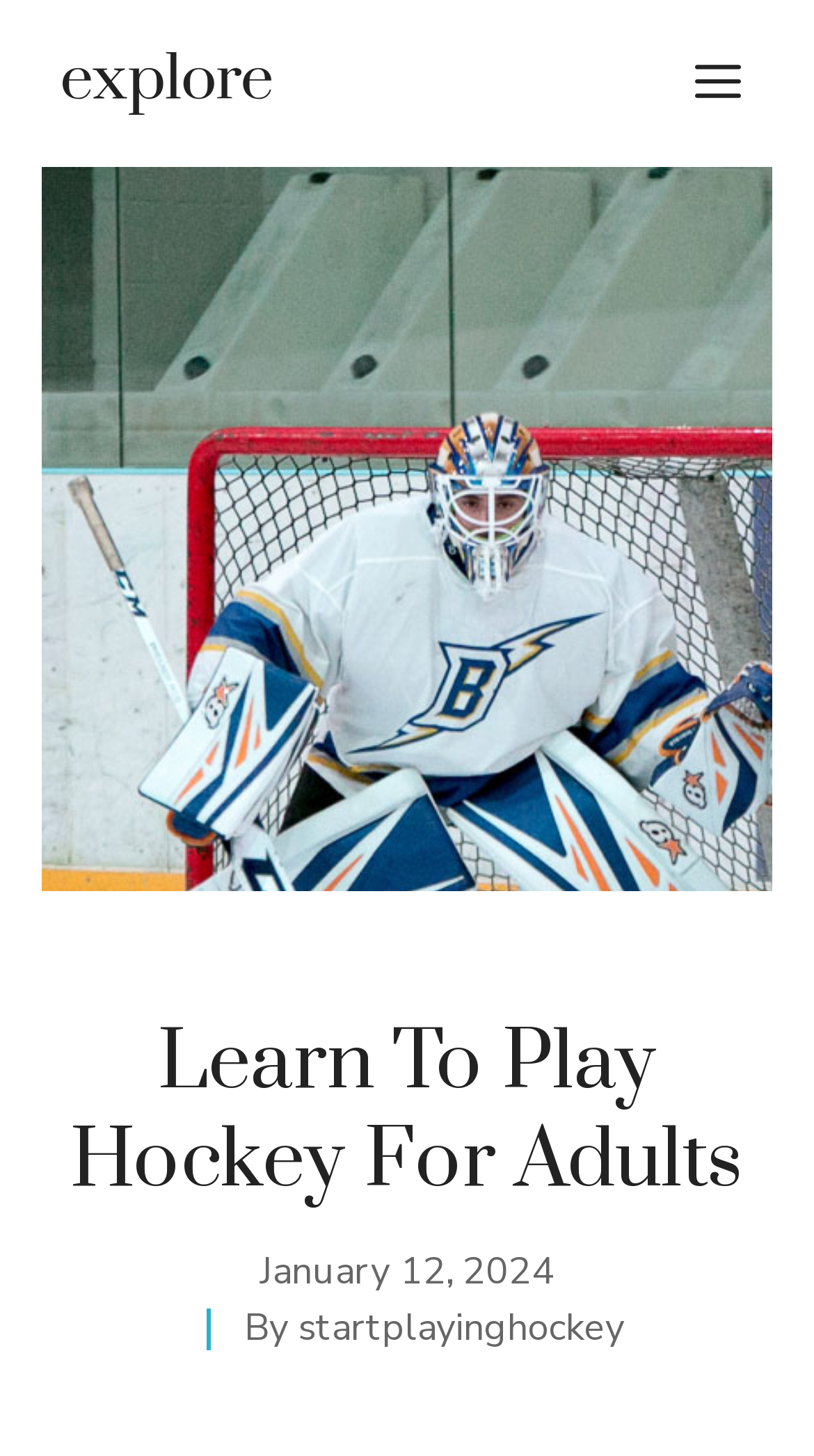Carefully observe the image and respond to the question with a detailed answer:
What is the layout of the webpage's banner?

I determined the layout of the banner by looking at the elements inside the banner element, which includes an image and a link with the text 'startplayinghockey.com'.